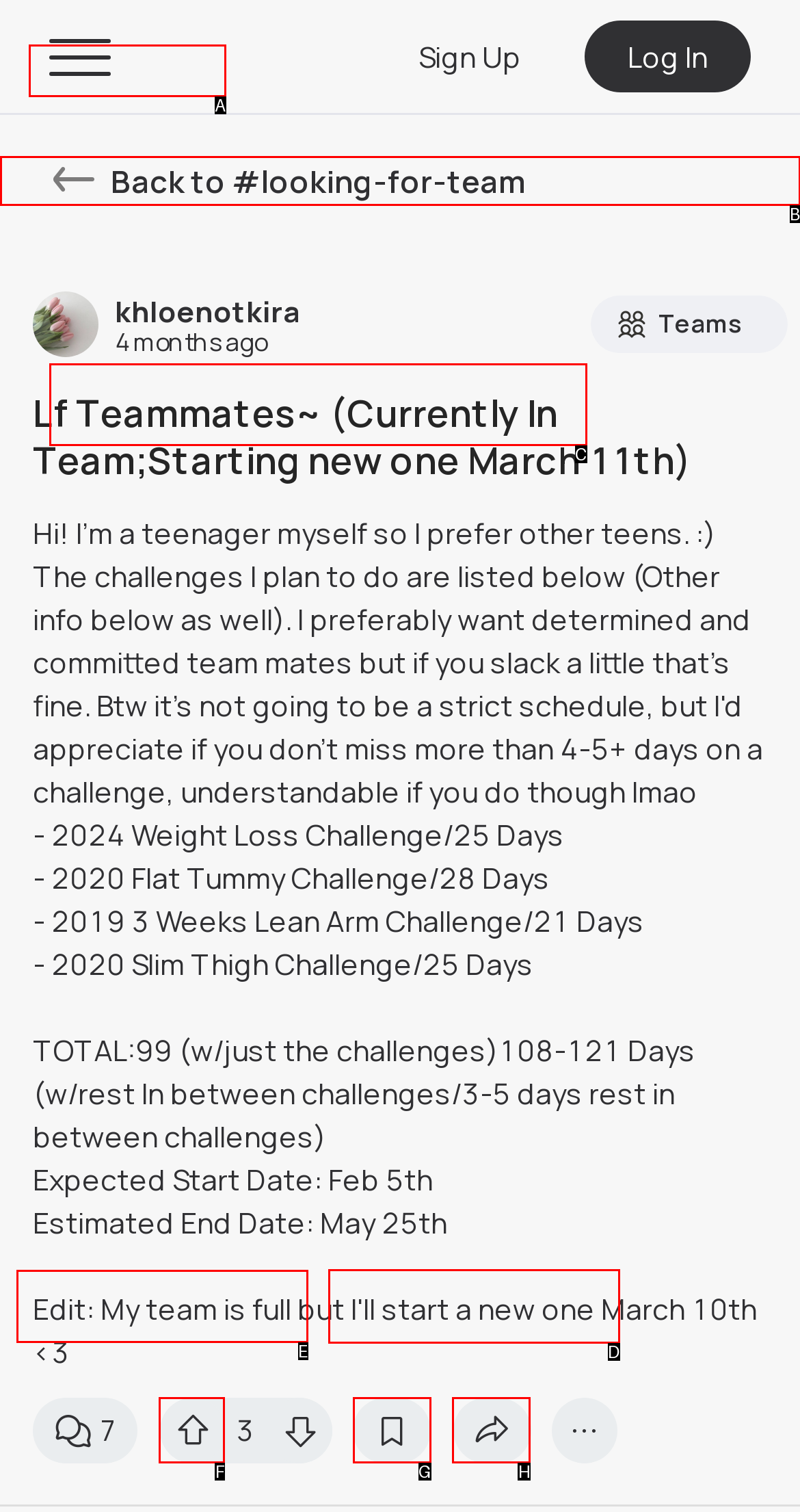Choose the UI element to click on to achieve this task: Sign up for an account. Reply with the letter representing the selected element.

E